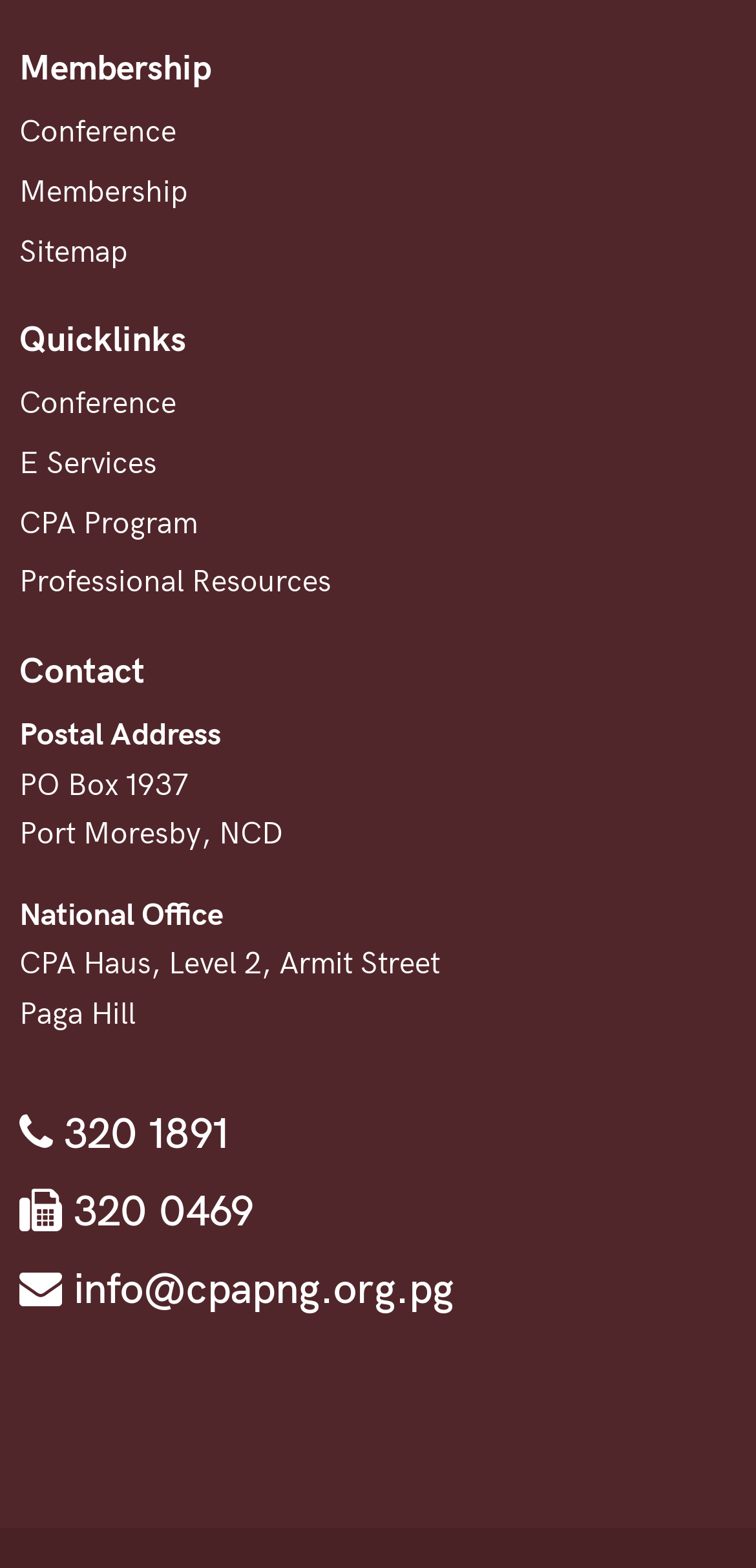Can you look at the image and give a comprehensive answer to the question:
How many headings are there on the webpage?

I counted the number of headings on the webpage, which are 'Membership', 'Quicklinks', and 'Contact'.